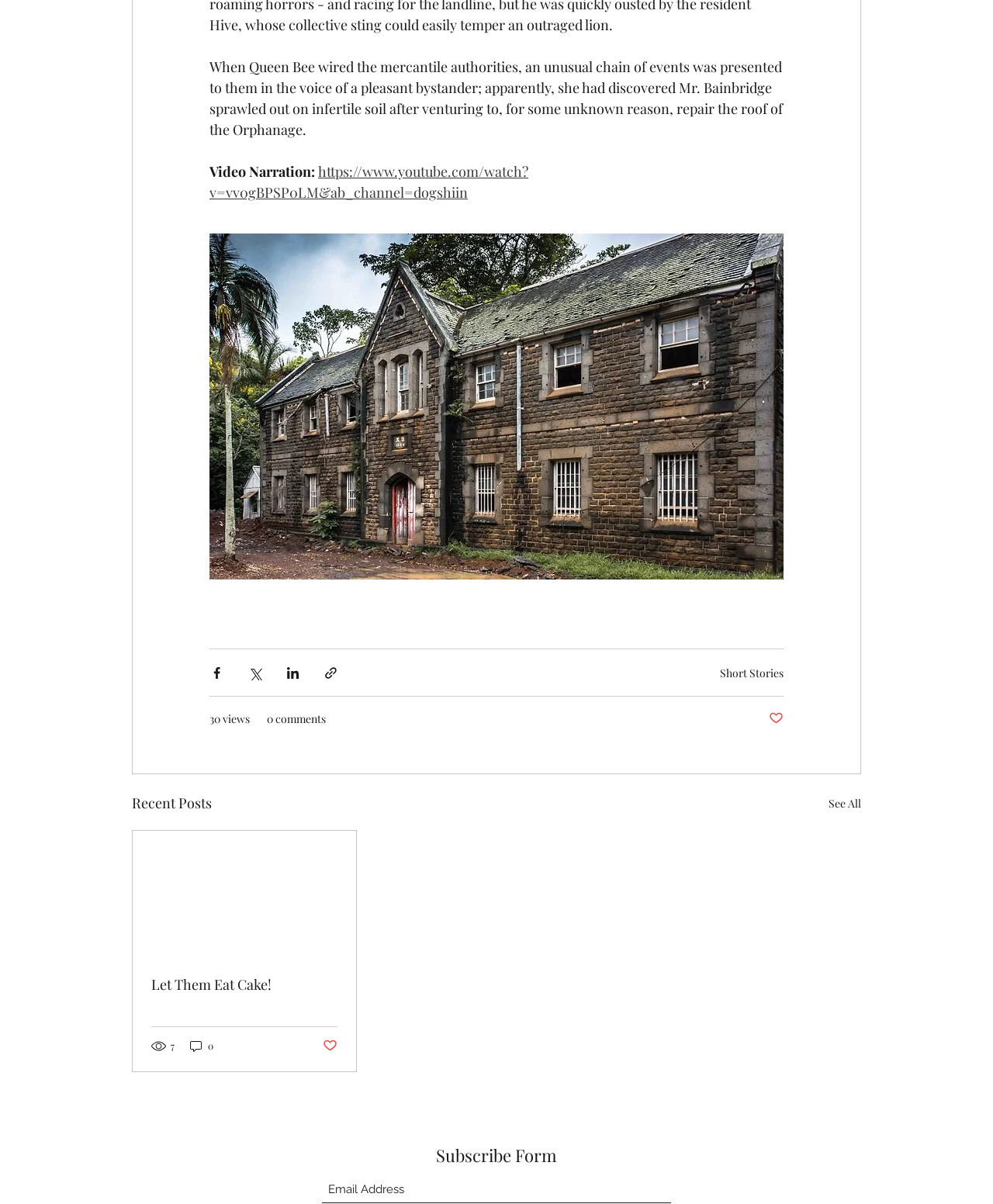Give a concise answer using only one word or phrase for this question:
What is the purpose of the button with the Facebook icon?

Share via Facebook